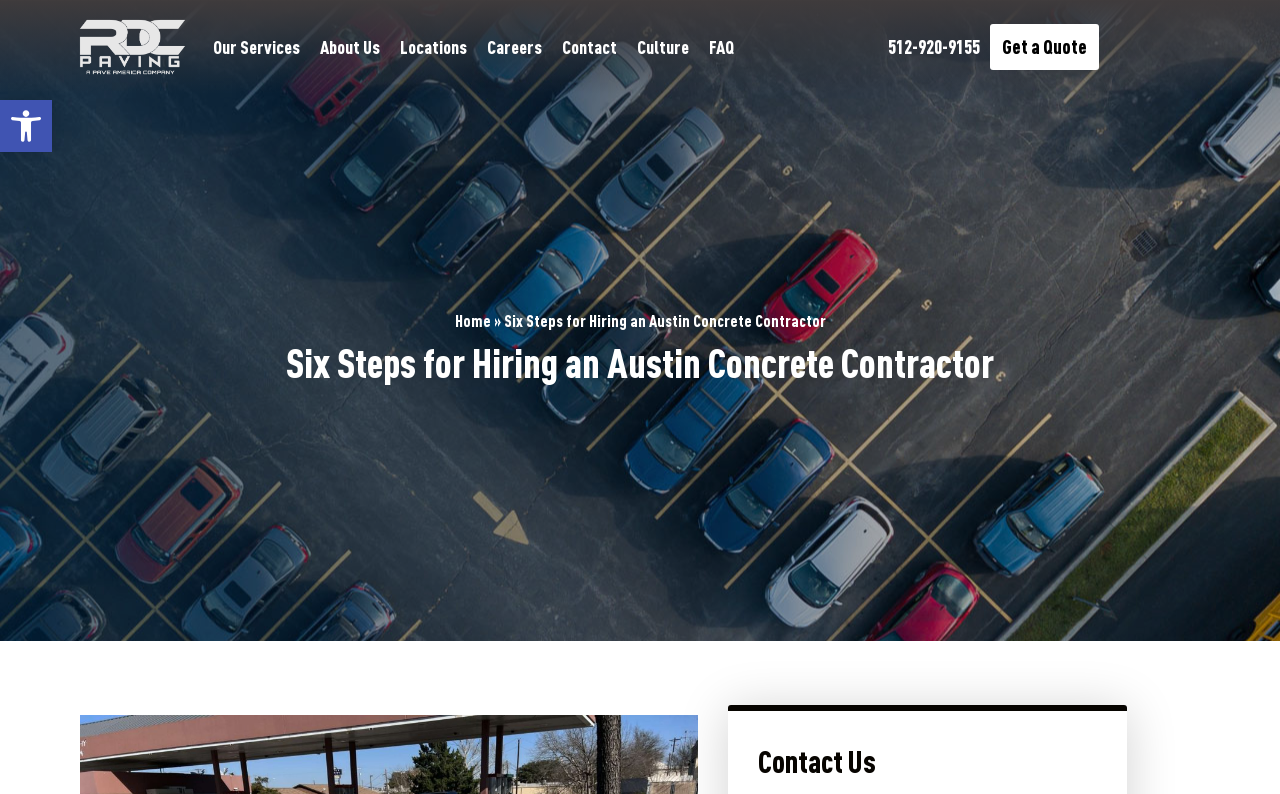Specify the bounding box coordinates of the element's area that should be clicked to execute the given instruction: "Call the phone number". The coordinates should be four float numbers between 0 and 1, i.e., [left, top, right, bottom].

[0.694, 0.044, 0.766, 0.073]